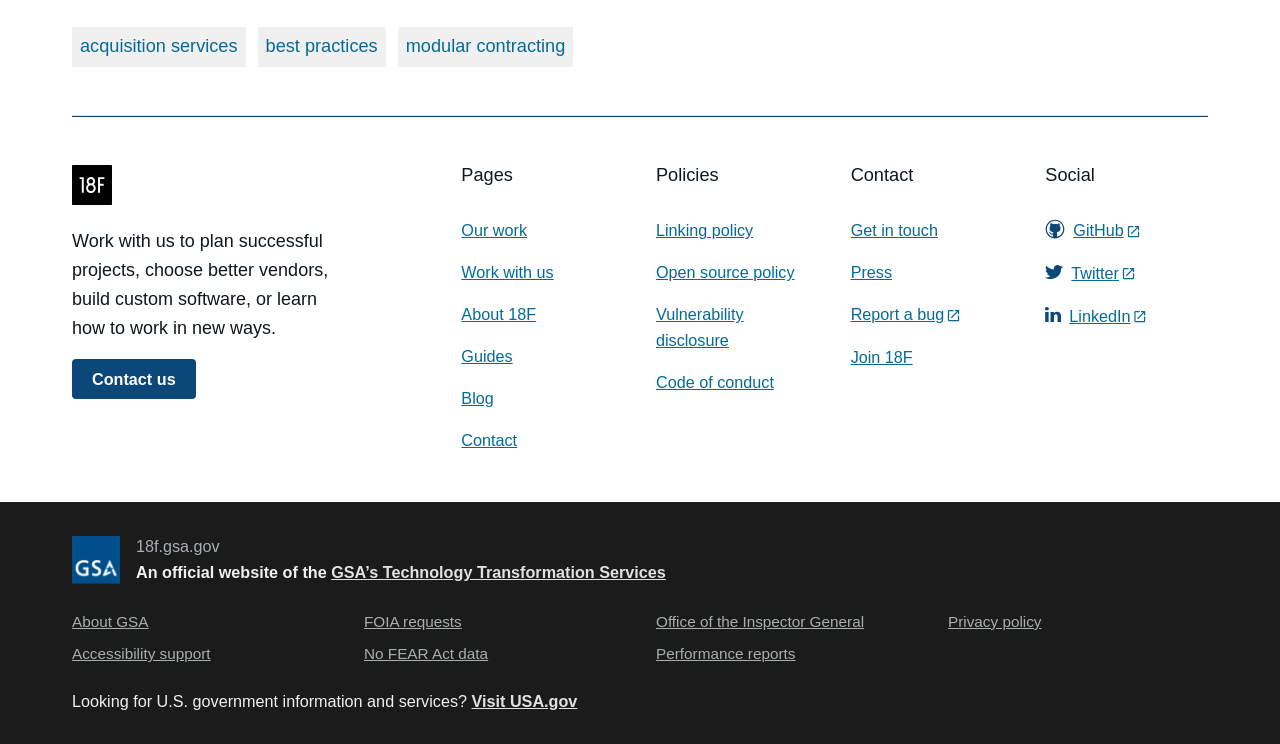Based on the element description, predict the bounding box coordinates (top-left x, top-left y, bottom-right x, bottom-right y) for the UI element in the screenshot: Join 18F

[0.665, 0.468, 0.713, 0.492]